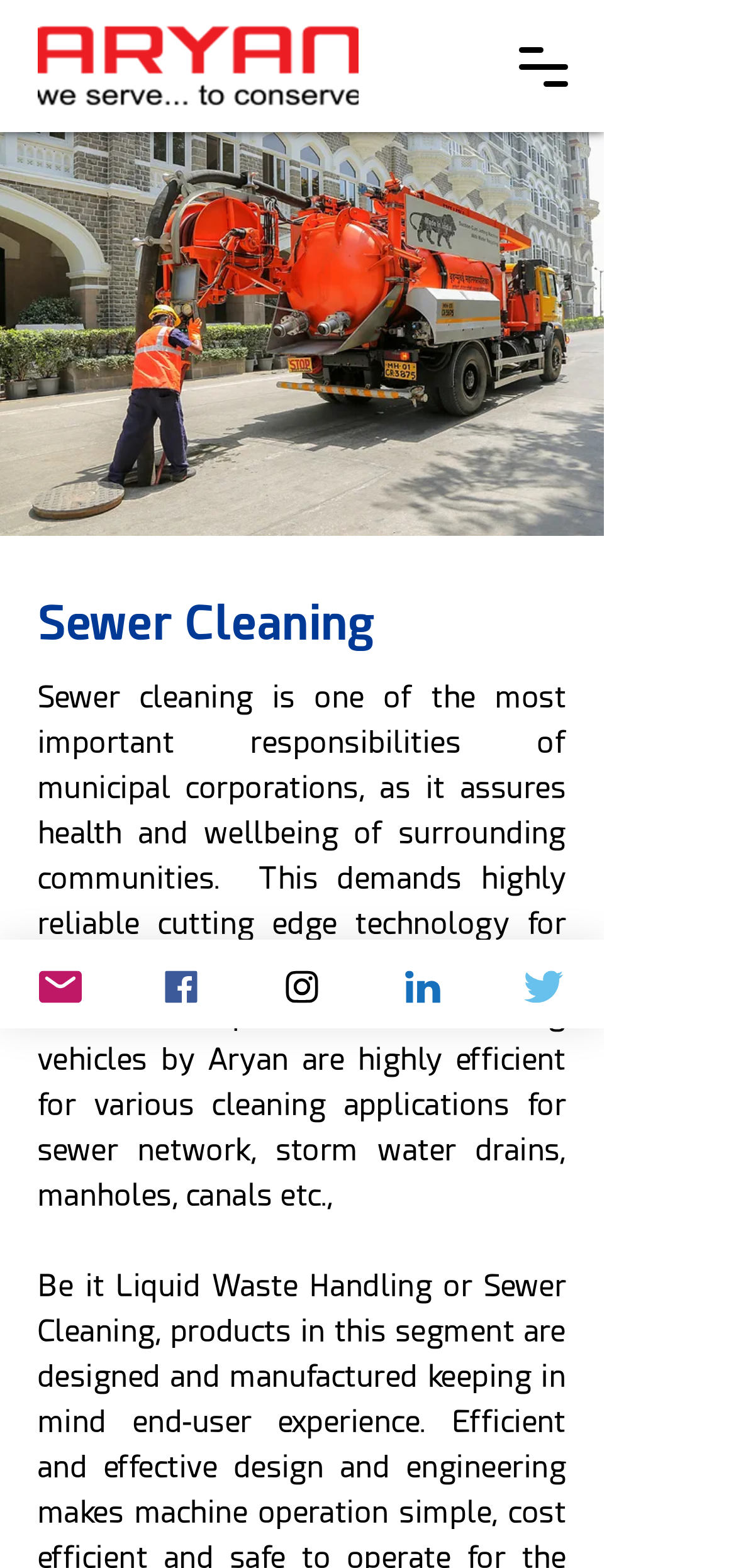How many social media links are there?
Based on the image, give a one-word or short phrase answer.

5